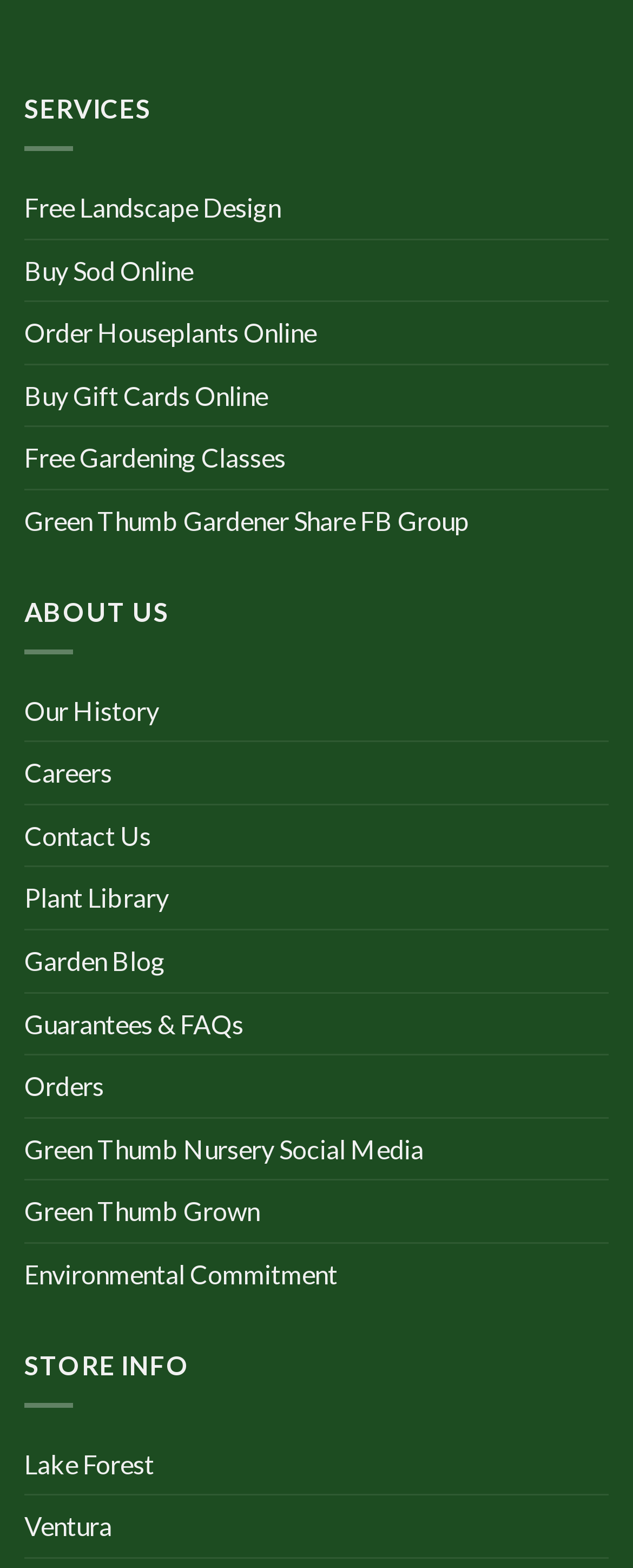Refer to the image and provide a thorough answer to this question:
What is the first link under 'SERVICES'?

I looked at the links under the 'SERVICES' heading and found that the first link is 'Free Landscape Design', which is located at the top of the list.